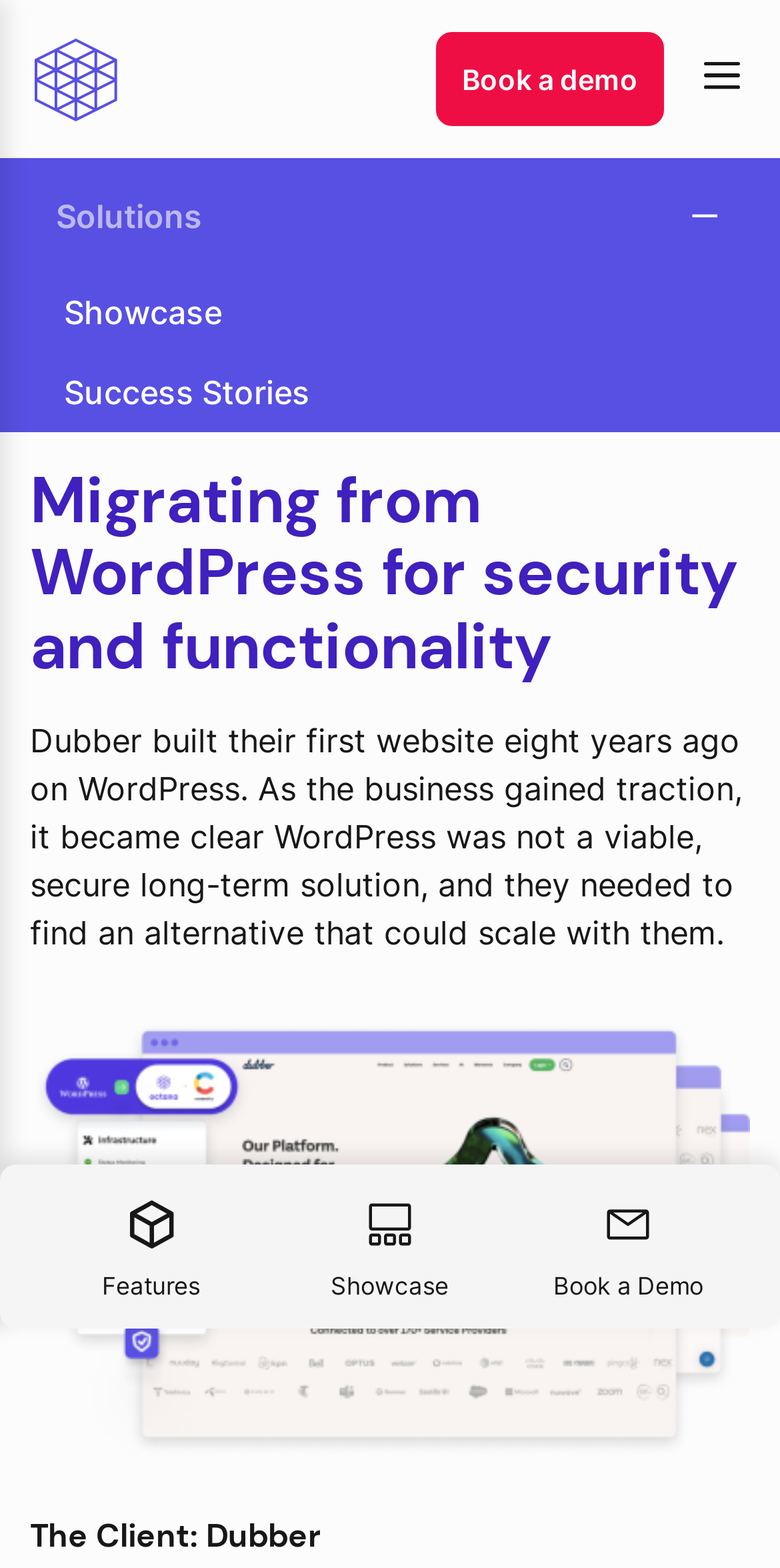Find the bounding box of the element with the following description: "Book a demo". The coordinates must be four float numbers between 0 and 1, formatted as [left, top, right, bottom].

[0.559, 0.02, 0.851, 0.08]